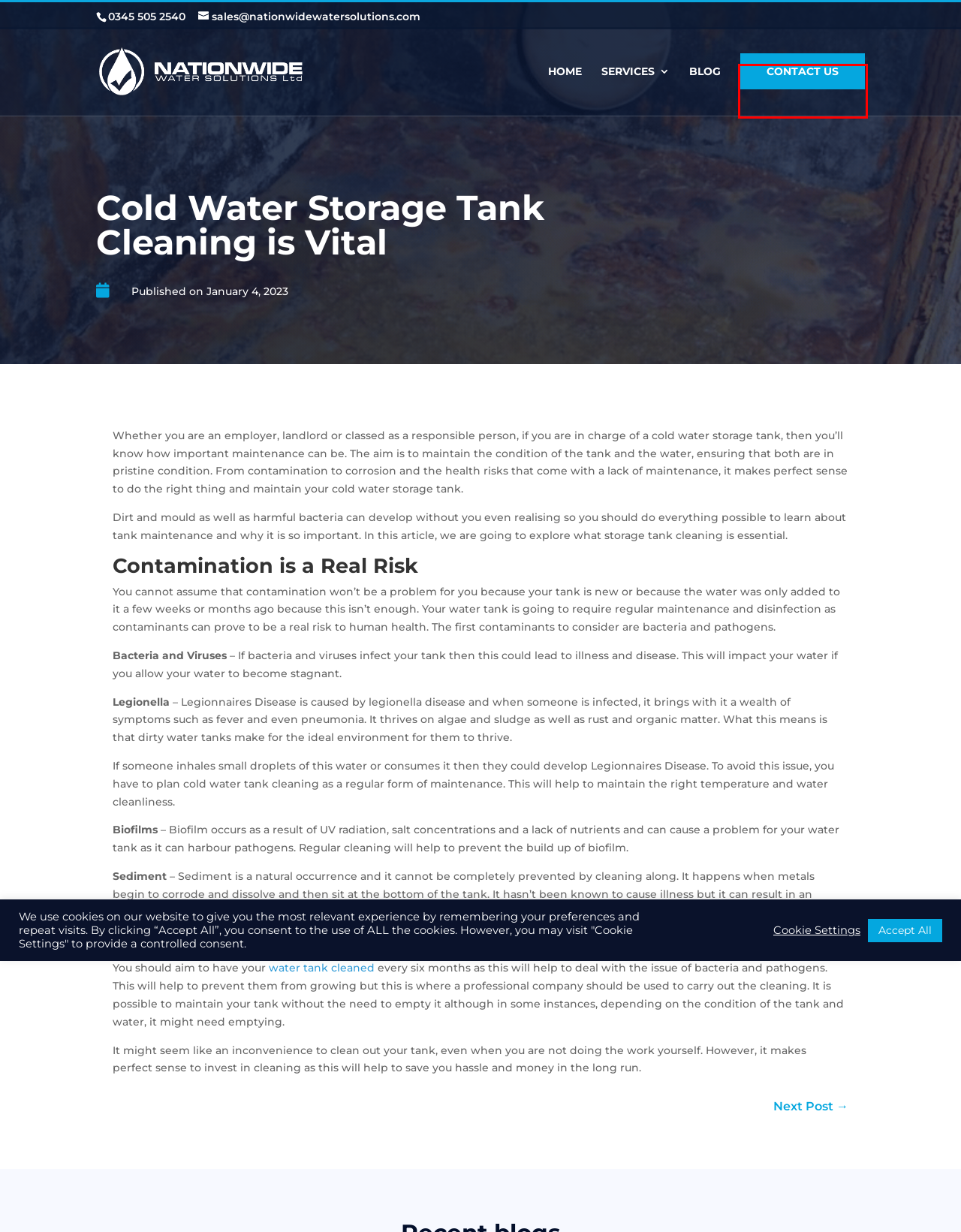Examine the screenshot of a webpage with a red bounding box around a UI element. Your task is to identify the webpage description that best corresponds to the new webpage after clicking the specified element. The given options are:
A. Water Tank Lids and Covers, Bylaw 30 Compliant
B. When Would You Need a Potable Water Tank?
C. Water Tank Cleaning and Chlorination Specialists
D. Commercial Water Tank Repair, Relining & Replacement Services
E. Blog - Nationwide Water Solutions Ltd
F. Contact Us - Nationwide Water Solutions Ltd
G. Services - Nationwide Water Solutions Ltd
H. Sprinkler Tank Repair, Epoxy Coatings & Linings

F